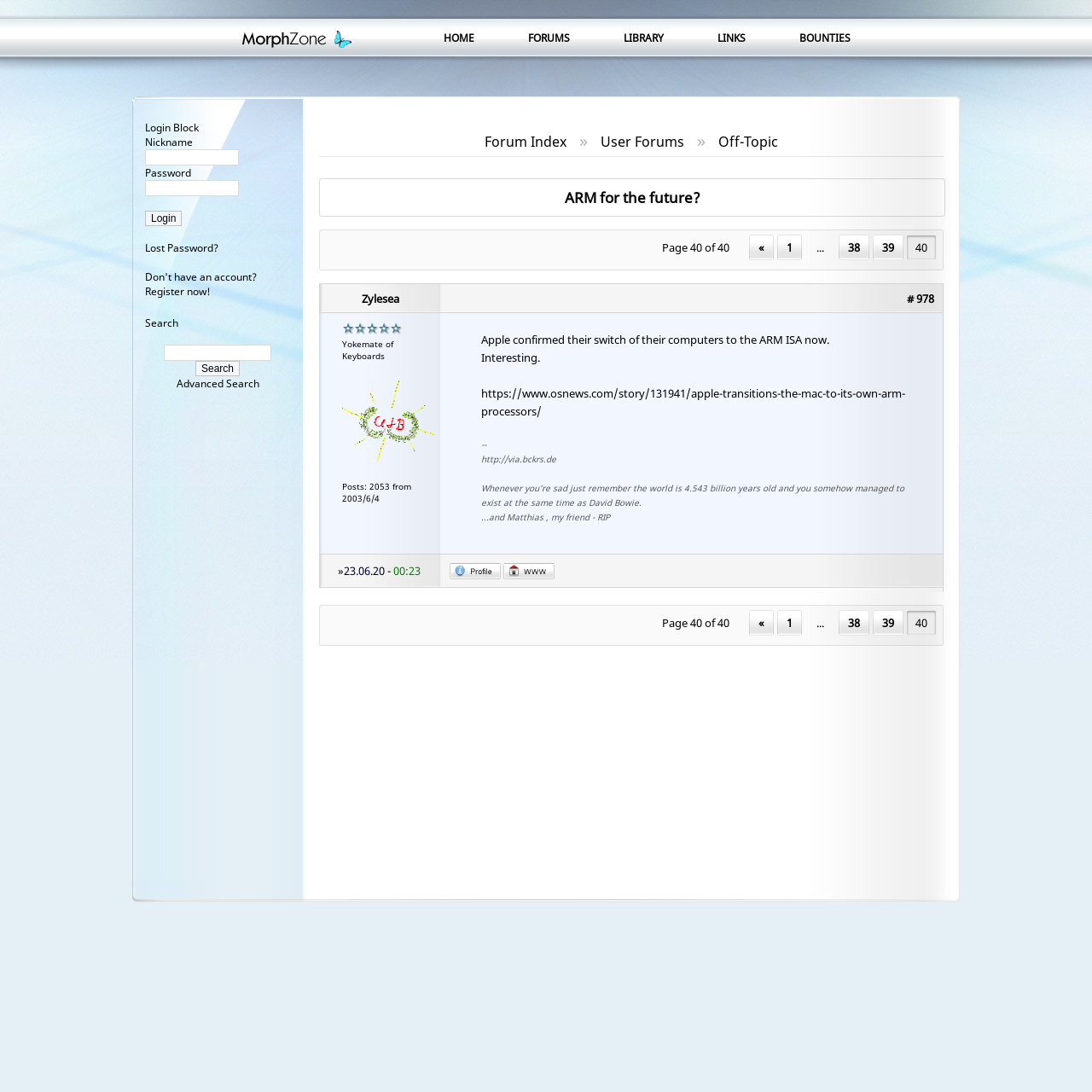Specify the bounding box coordinates of the element's area that should be clicked to execute the given instruction: "View the 'User Forums'". The coordinates should be four float numbers between 0 and 1, i.e., [left, top, right, bottom].

[0.55, 0.121, 0.627, 0.138]